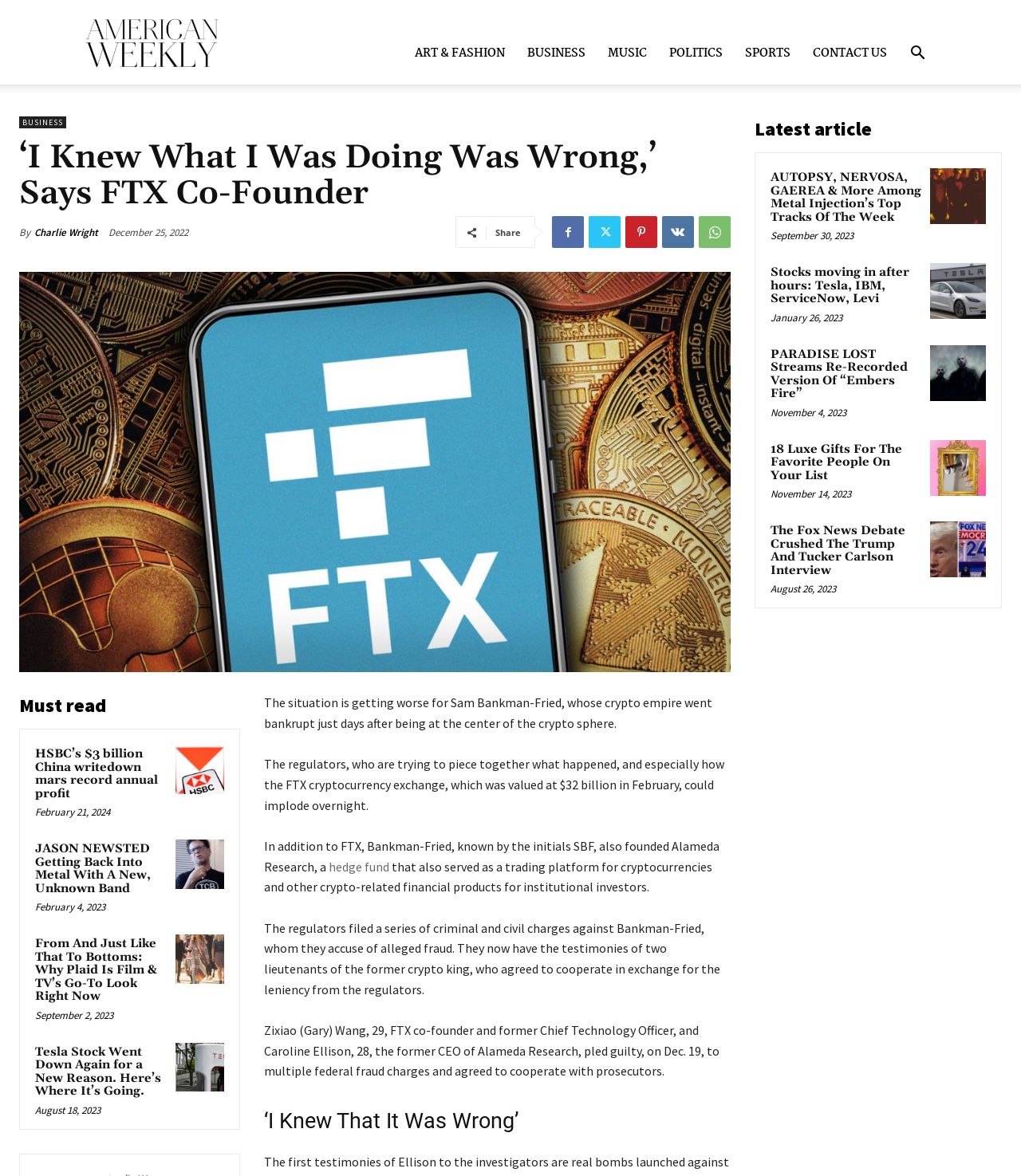Determine the coordinates of the bounding box that should be clicked to complete the instruction: "Share the article". The coordinates should be represented by four float numbers between 0 and 1: [left, top, right, bottom].

[0.485, 0.193, 0.51, 0.203]